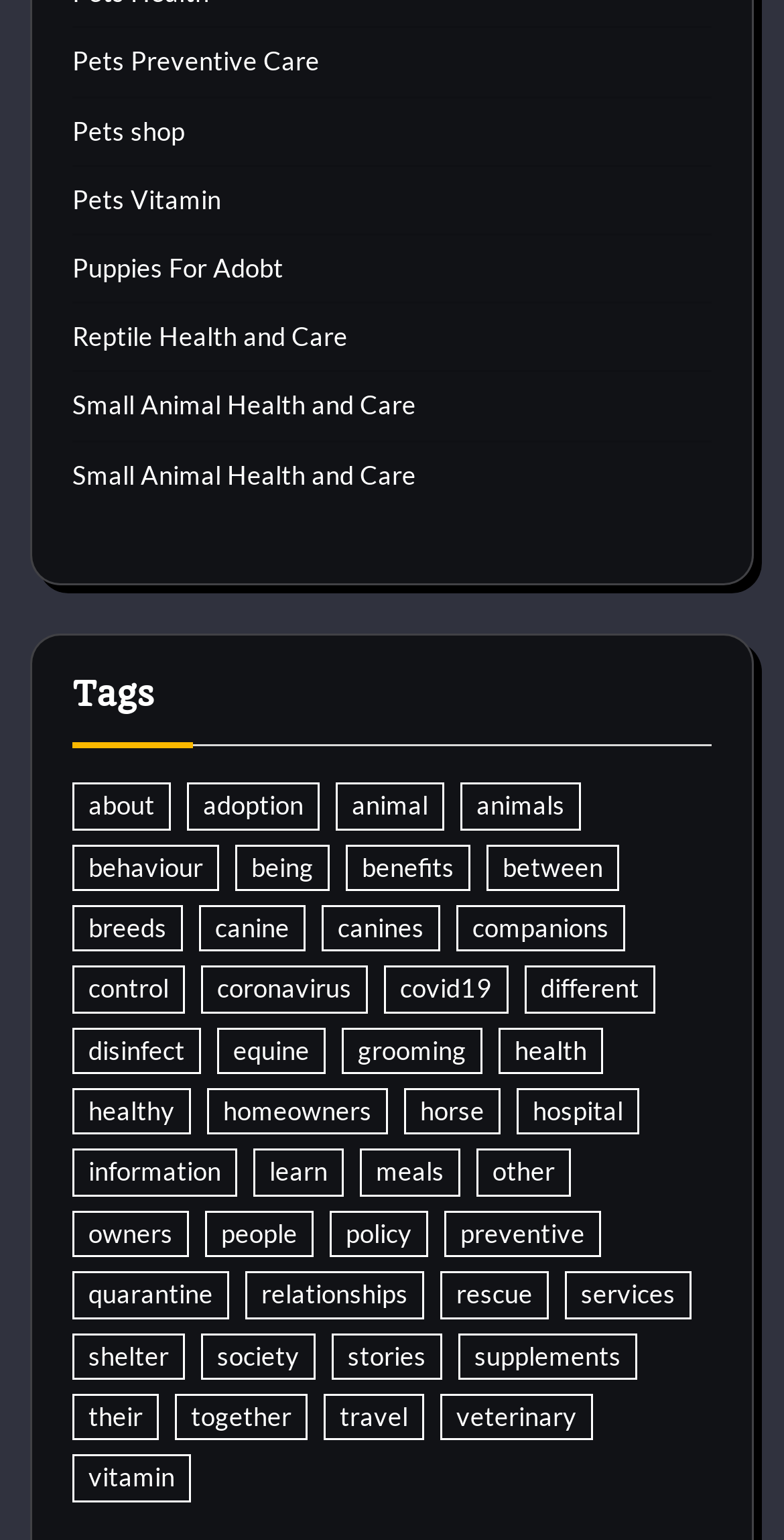Please predict the bounding box coordinates of the element's region where a click is necessary to complete the following instruction: "Browse 'Puppies For Adobt'". The coordinates should be represented by four float numbers between 0 and 1, i.e., [left, top, right, bottom].

[0.092, 0.163, 0.362, 0.184]